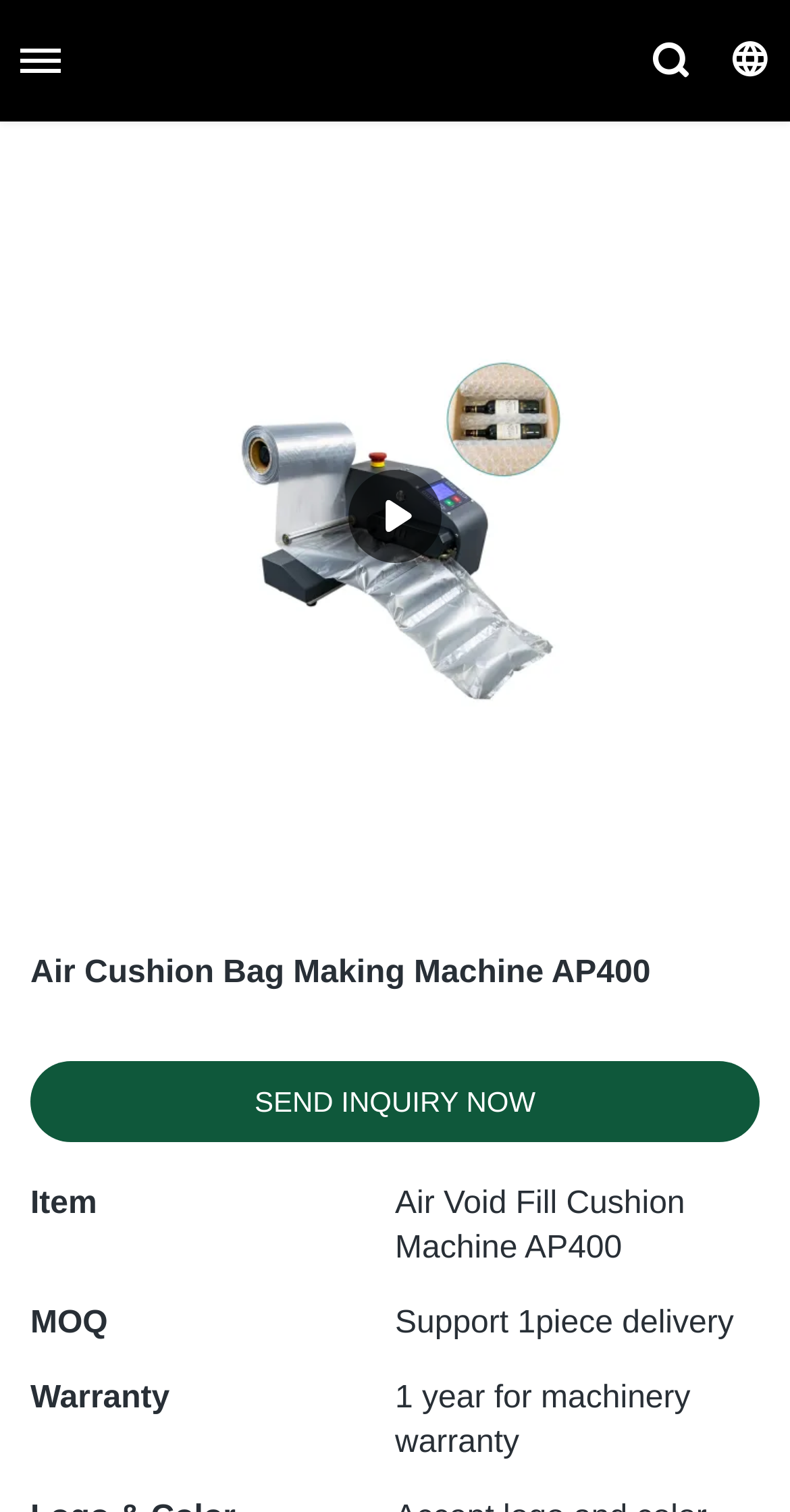What can I do if I have an inquiry?
Answer the question with a single word or phrase by looking at the picture.

Send inquiry now